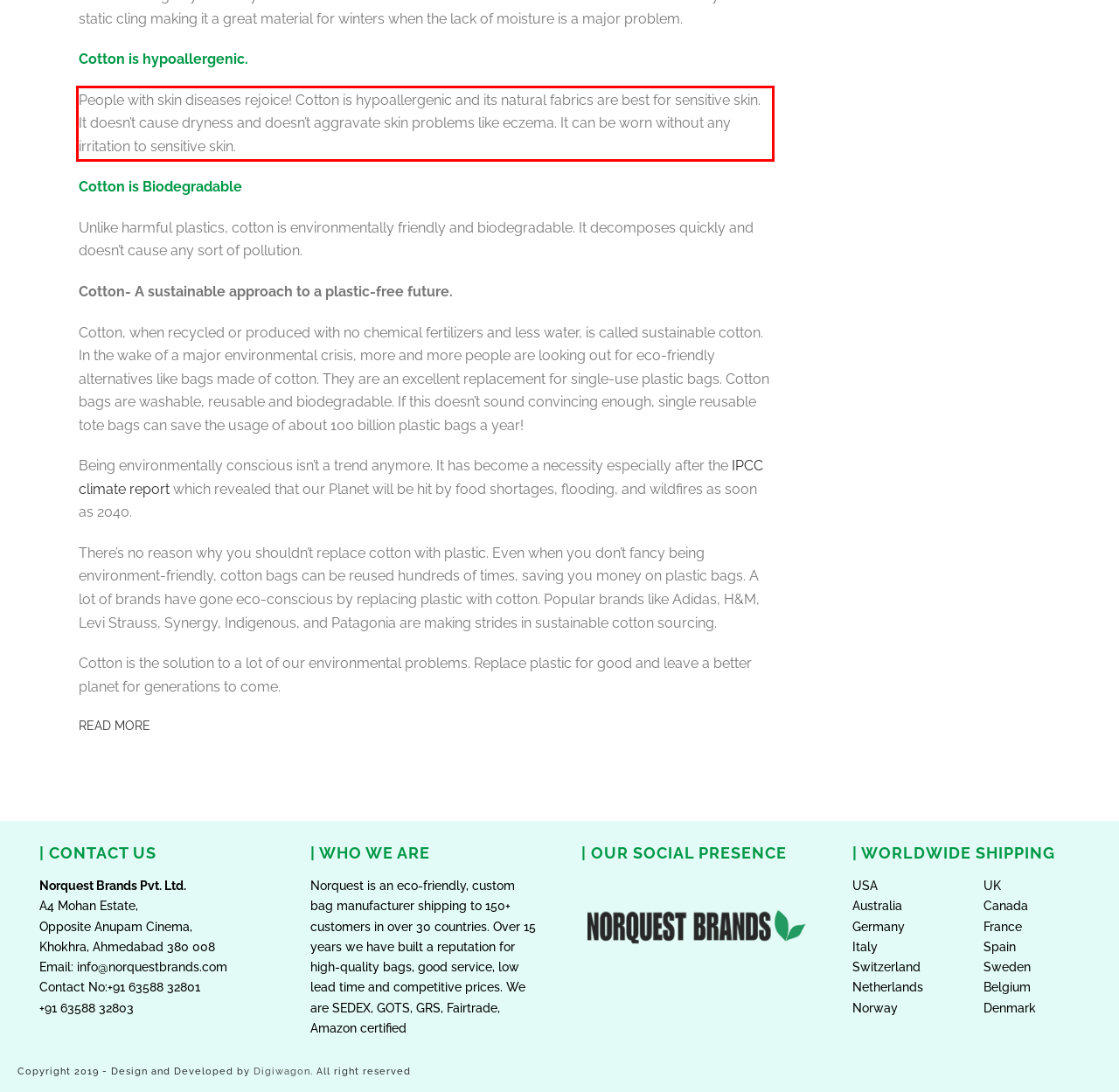You are provided with a screenshot of a webpage that includes a UI element enclosed in a red rectangle. Extract the text content inside this red rectangle.

People with skin diseases rejoice! Cotton is hypoallergenic and its natural fabrics are best for sensitive skin. It doesn’t cause dryness and doesn’t aggravate skin problems like eczema. It can be worn without any irritation to sensitive skin.